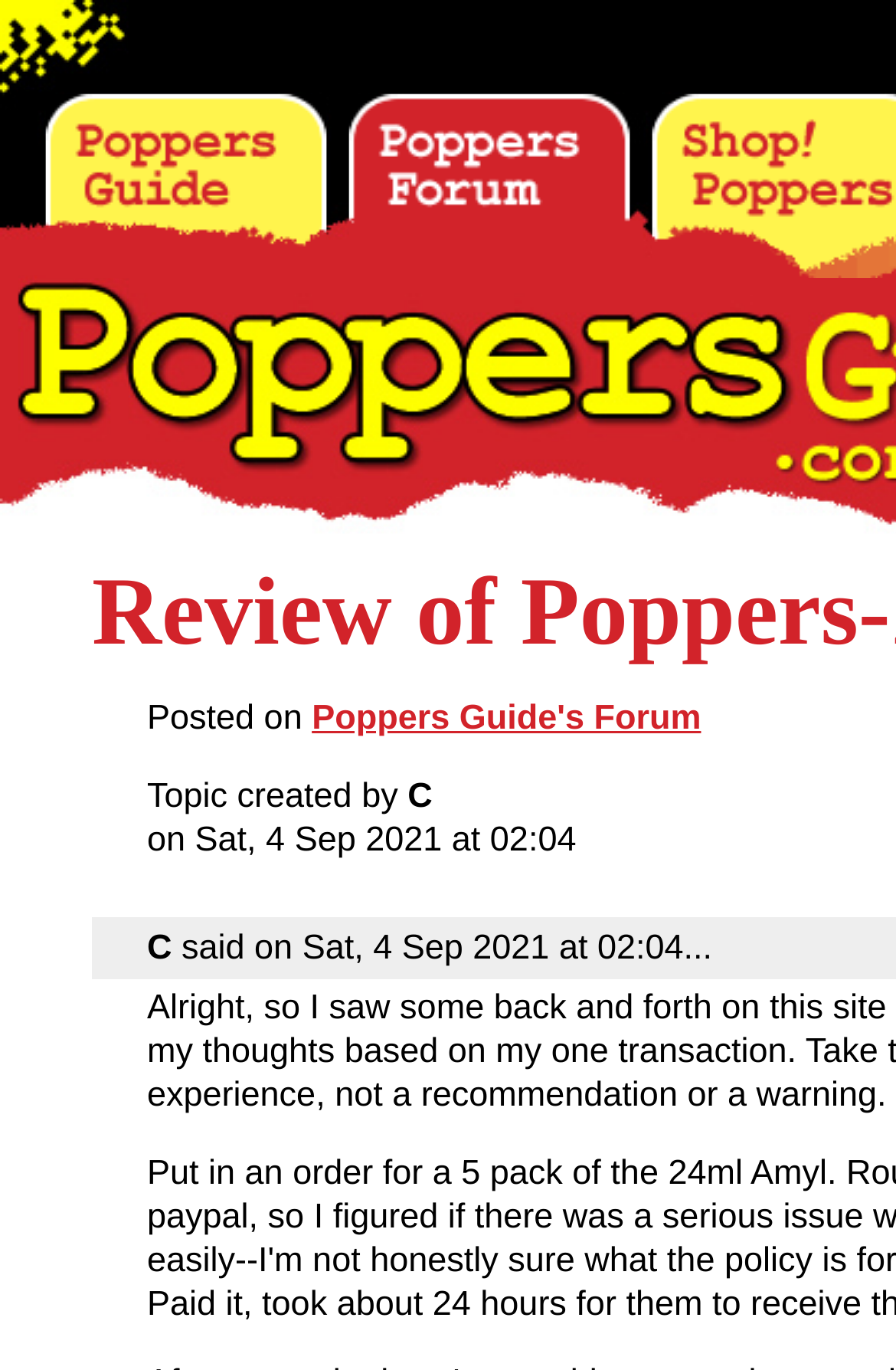What is the name of the forum?
Provide a fully detailed and comprehensive answer to the question.

By looking at the image with the text 'Poppers Forum' and its bounding box coordinates [0.39, 0.069, 0.703, 0.203], I can infer that it is the name of the forum.